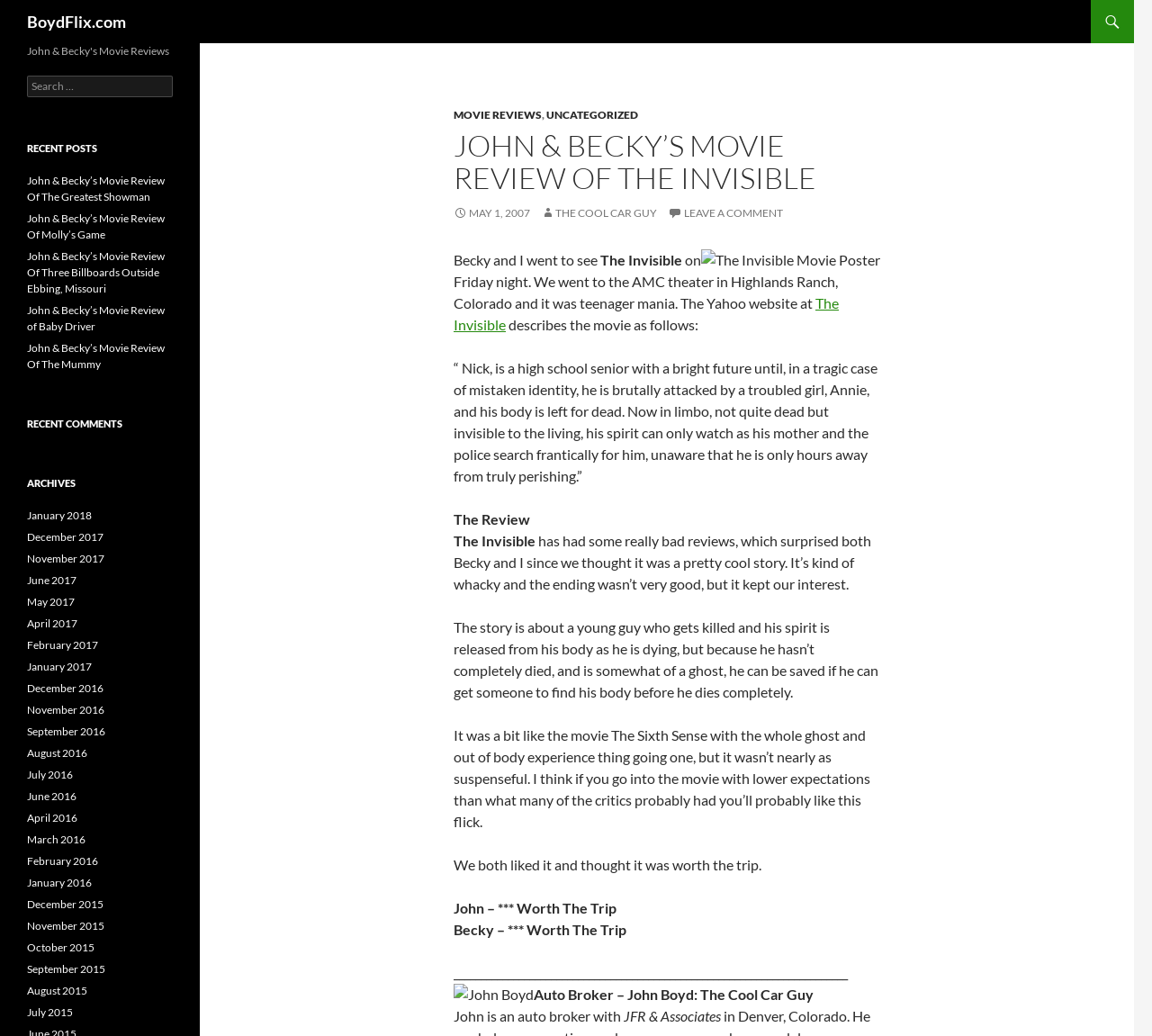Identify the bounding box coordinates of the element that should be clicked to fulfill this task: "Click on the author's name". The coordinates should be provided as four float numbers between 0 and 1, i.e., [left, top, right, bottom].

None